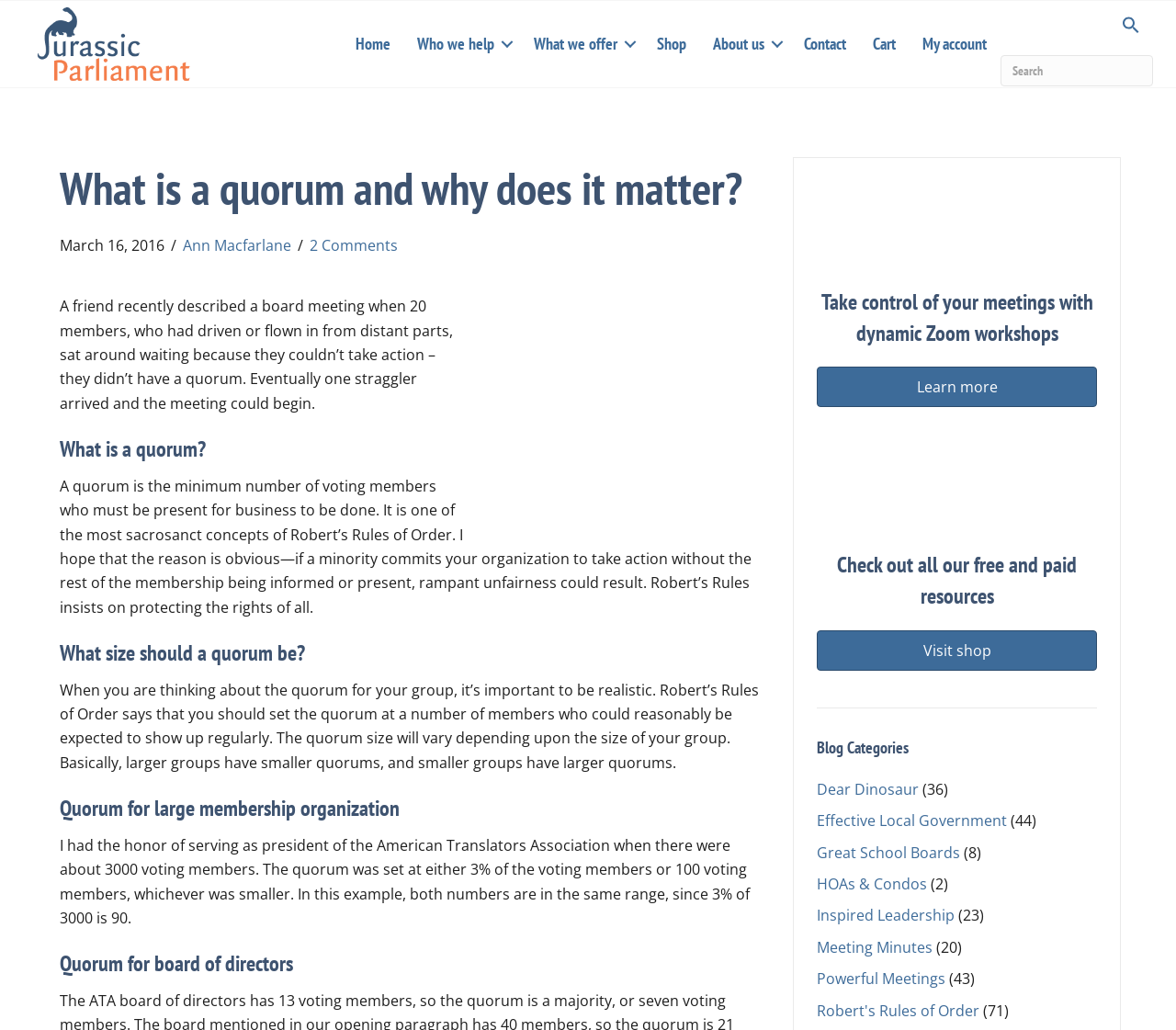Given the element description alt="shopping cart icon" title="empty-cart", predict the bounding box coordinates for the UI element in the webpage screenshot. The format should be (top-left x, top-left y, bottom-right x, bottom-right y), and the values should be between 0 and 1.

[0.775, 0.465, 0.853, 0.484]